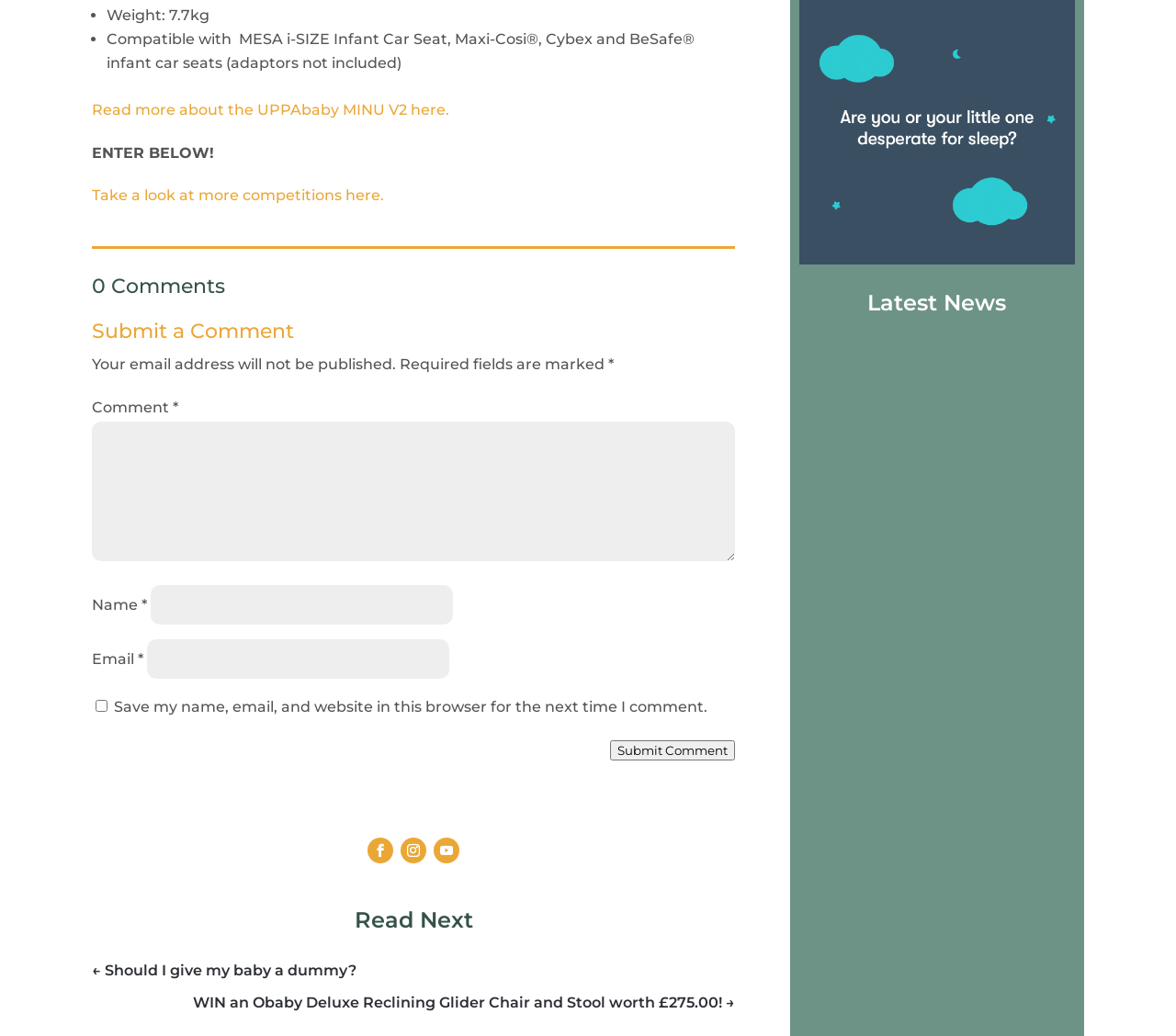Give a one-word or short-phrase answer to the following question: 
What is the weight of the product?

7.7kg